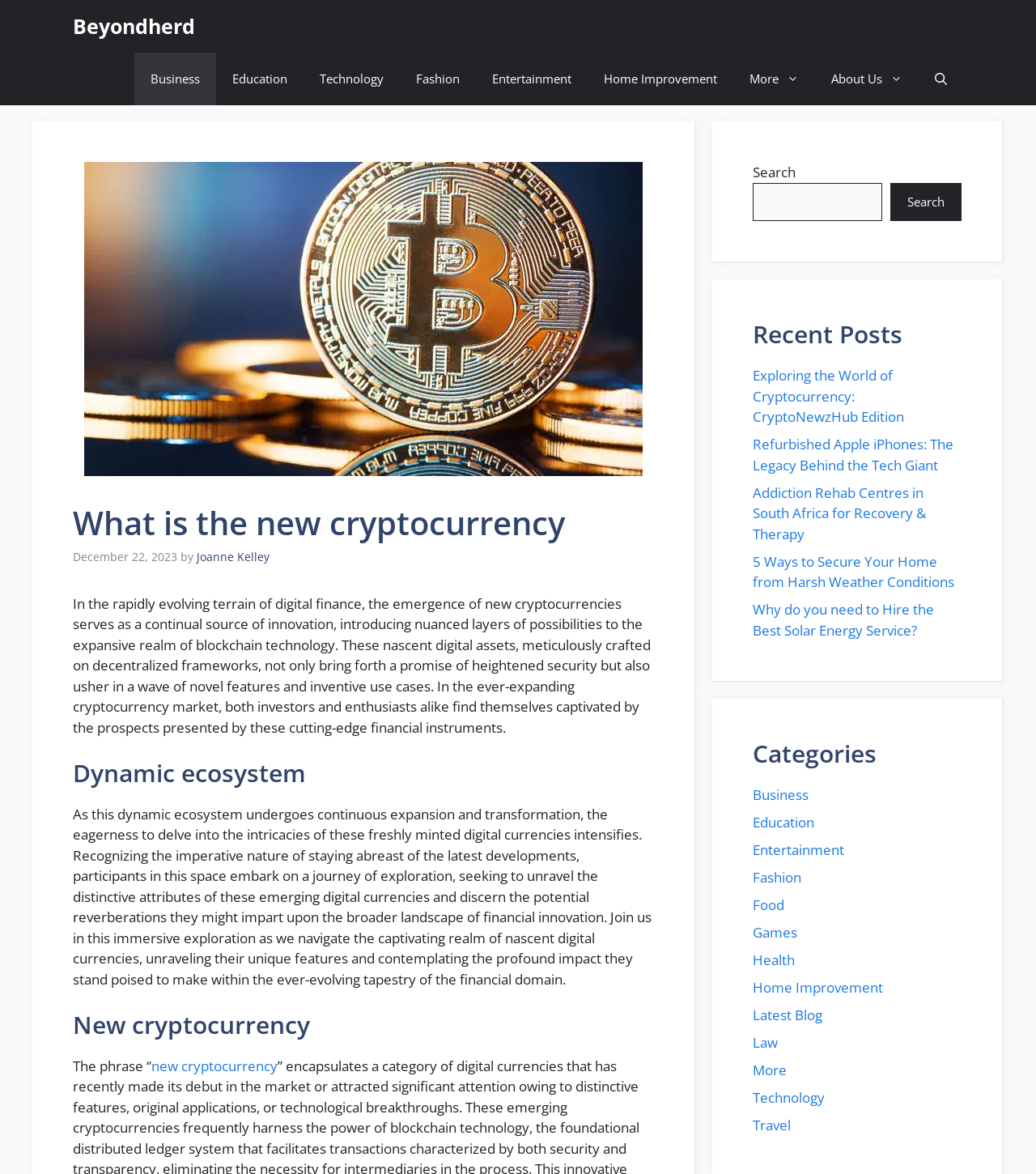Please answer the following question as detailed as possible based on the image: 
What is the topic of the article?

The topic of the article can be determined by reading the heading 'What is the new cryptocurrency' and the subsequent paragraphs that discuss the emergence of new cryptocurrencies in the digital finance landscape.